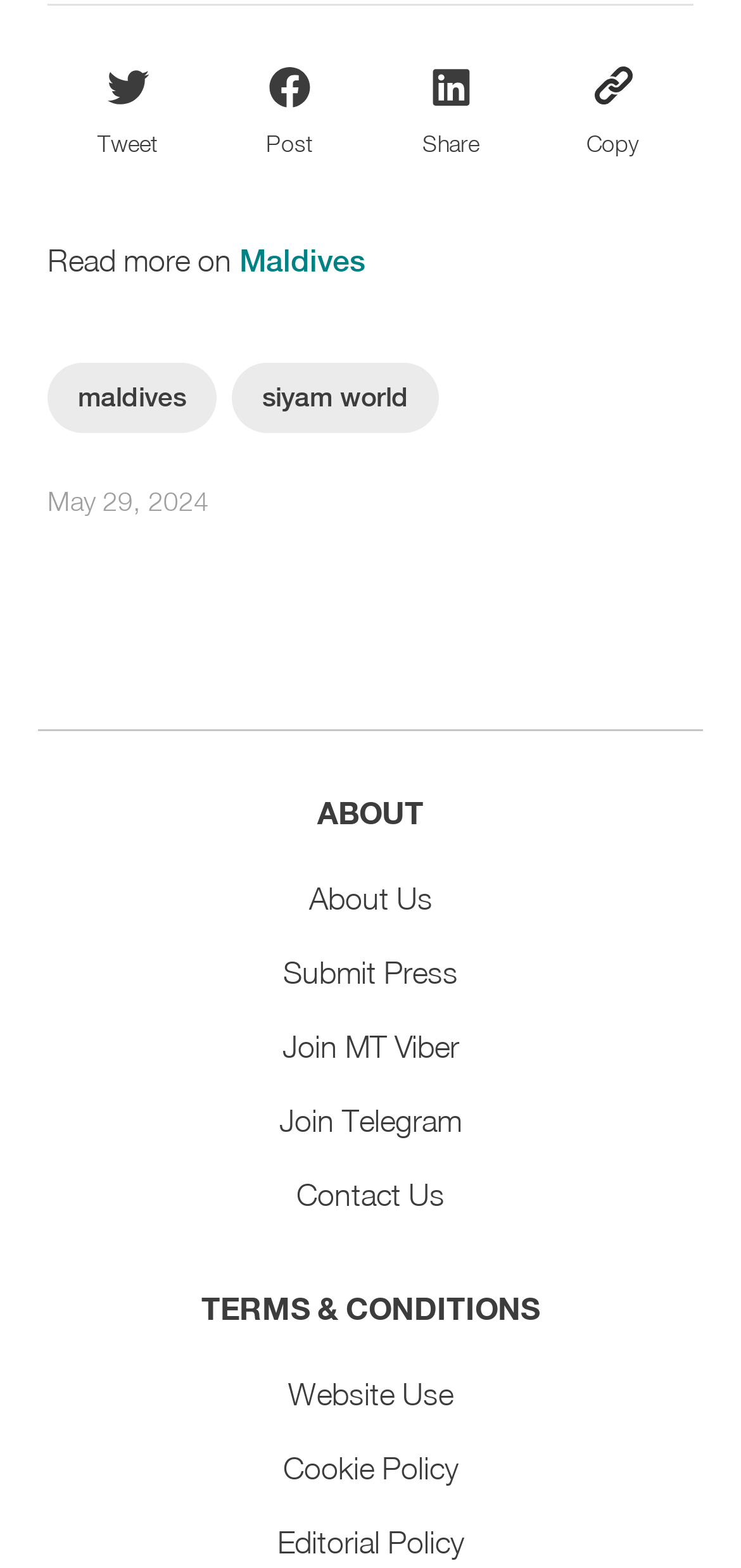Can you look at the image and give a comprehensive answer to the question:
What is the date mentioned?

The link element with the text 'May 29, 2024' at coordinates [0.064, 0.306, 0.282, 0.331] suggests that the date being referred to is May 29, 2024.